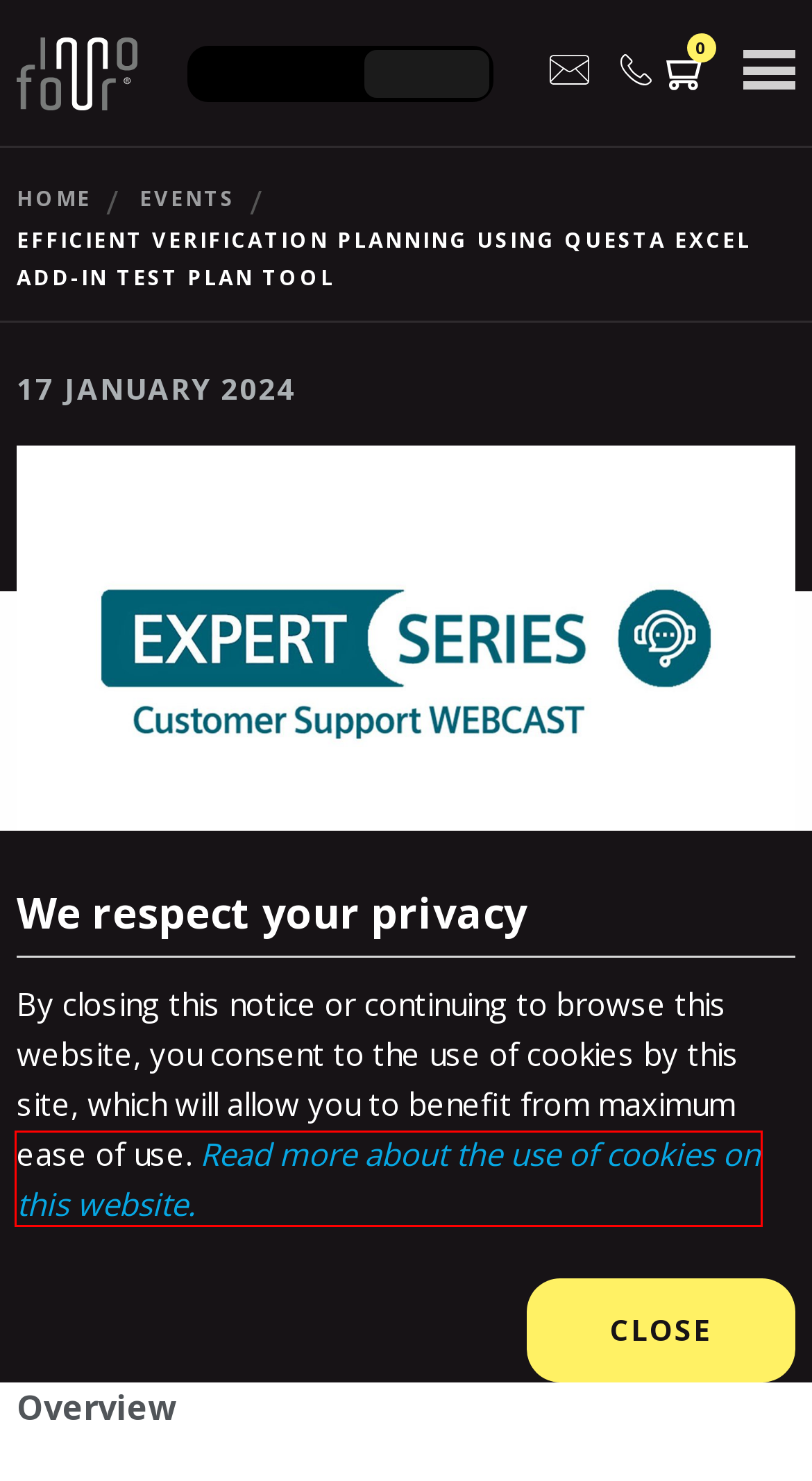You have received a screenshot of a webpage with a red bounding box indicating a UI element. Please determine the most fitting webpage description that matches the new webpage after clicking on the indicated element. The choices are:
A. Case Sintef - Reduce time to market | InnoFour
B. Be more predictable | InnoFour
C. Disclaimer | InnoFour
D. time to market | InnoFour
E. Events | InnoFour
F. Functional Verification - SoC designs | InnoFour
G. Cookie statement | InnoFour
H. Simcenter Flotherm | Electronics cooling software | InnoFour

G